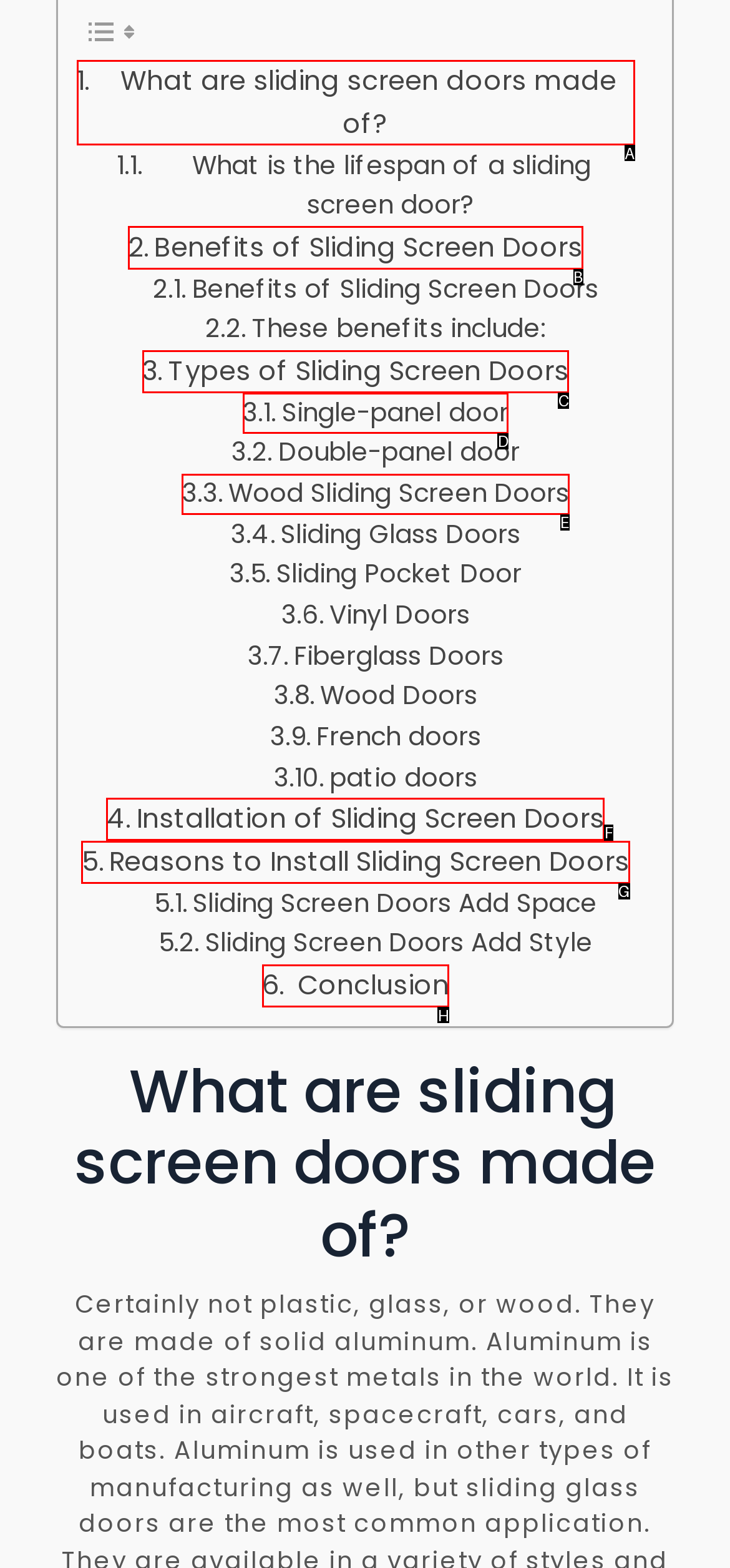Decide which HTML element to click to complete the task: Find out how to install sliding screen doors Provide the letter of the appropriate option.

F